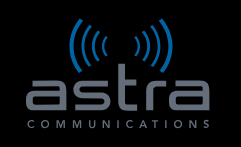Please reply to the following question using a single word or phrase: 
What is the purpose of Astra Communications?

to support businesses with communication needs